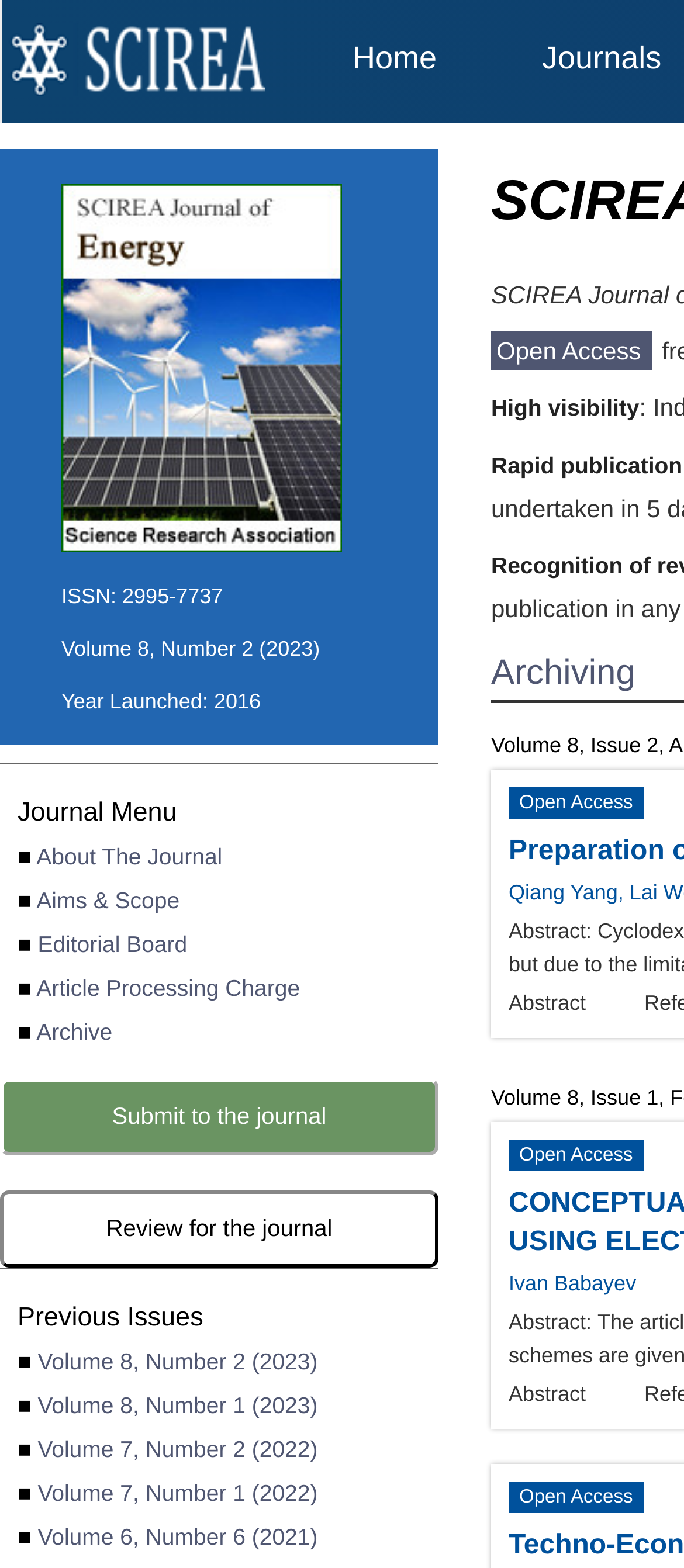Please provide the bounding box coordinates for the element that needs to be clicked to perform the instruction: "Open the 'Archive' page". The coordinates must consist of four float numbers between 0 and 1, formatted as [left, top, right, bottom].

[0.053, 0.65, 0.164, 0.666]